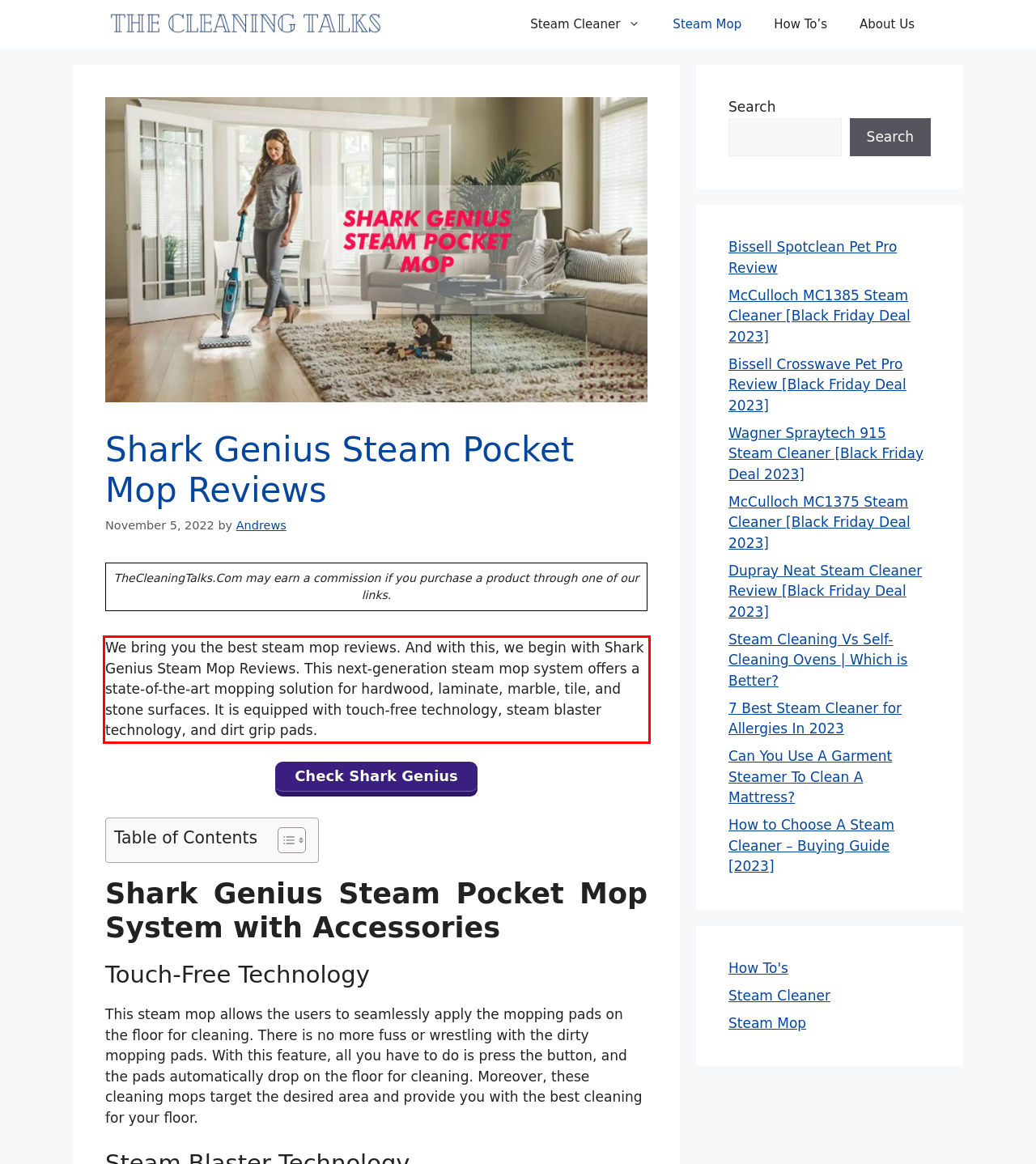Identify and extract the text within the red rectangle in the screenshot of the webpage.

We bring you the best steam mop reviews. And with this, we begin with Shark Genius Steam Mop Reviews. This next-generation steam mop system offers a state-of-the-art mopping solution for hardwood, laminate, marble, tile, and stone surfaces. It is equipped with touch-free technology, steam blaster technology, and dirt grip pads.